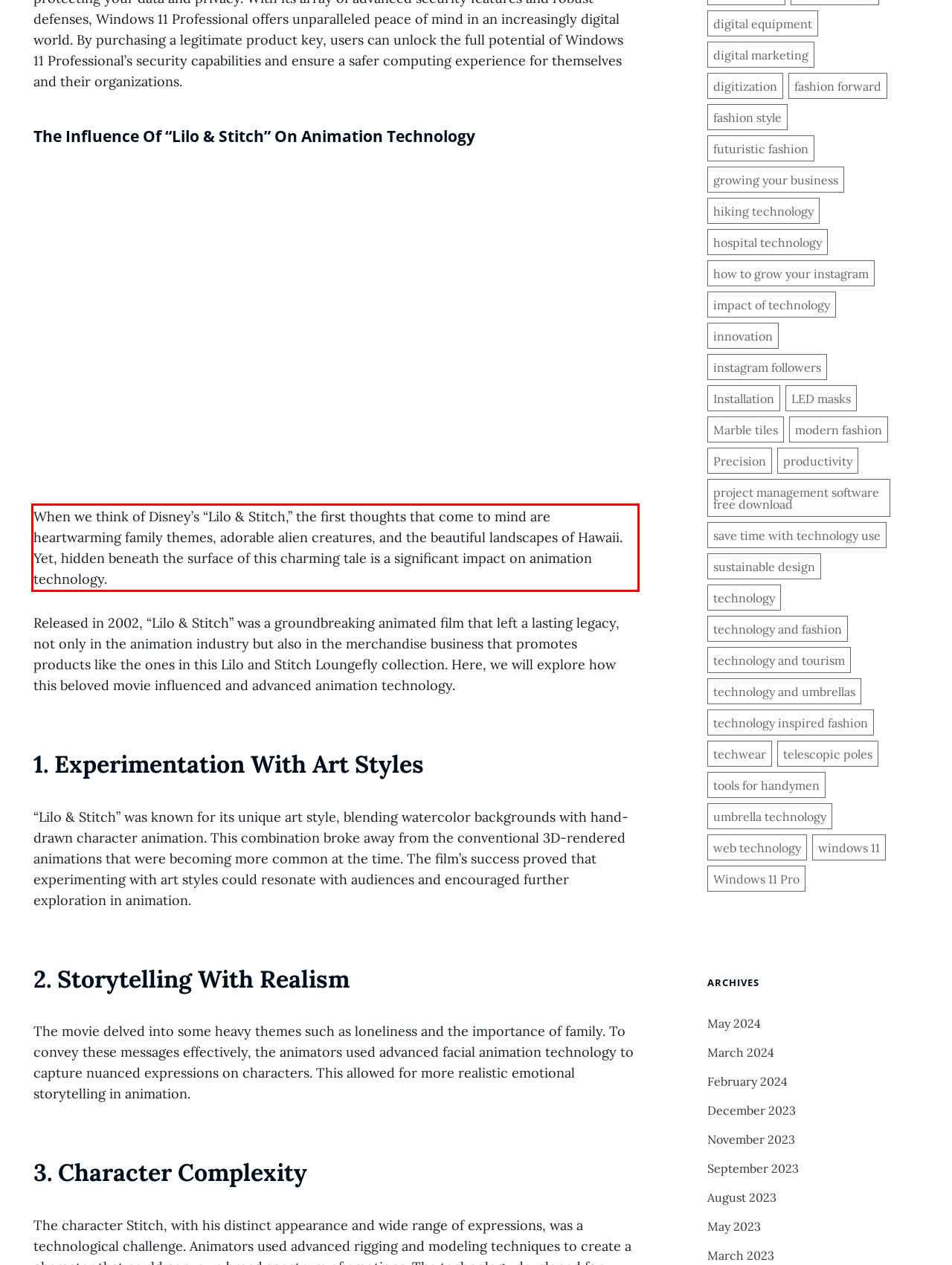Analyze the screenshot of the webpage and extract the text from the UI element that is inside the red bounding box.

When we think of Disney’s “Lilo & Stitch,” the first thoughts that come to mind are heartwarming family themes, adorable alien creatures, and the beautiful landscapes of Hawaii. Yet, hidden beneath the surface of this charming tale is a significant impact on animation technology.